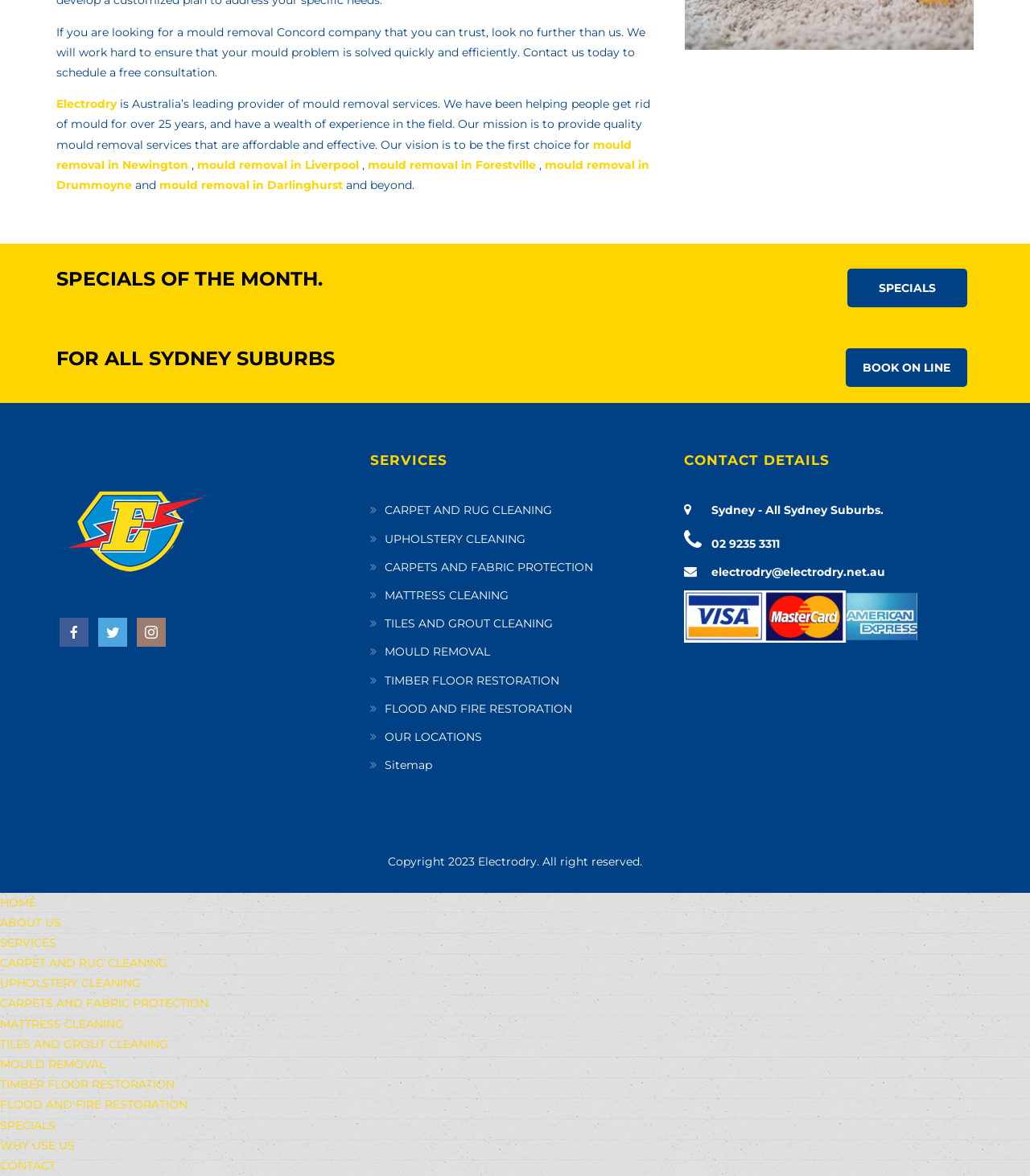What is the company's name? Look at the image and give a one-word or short phrase answer.

Electrodry